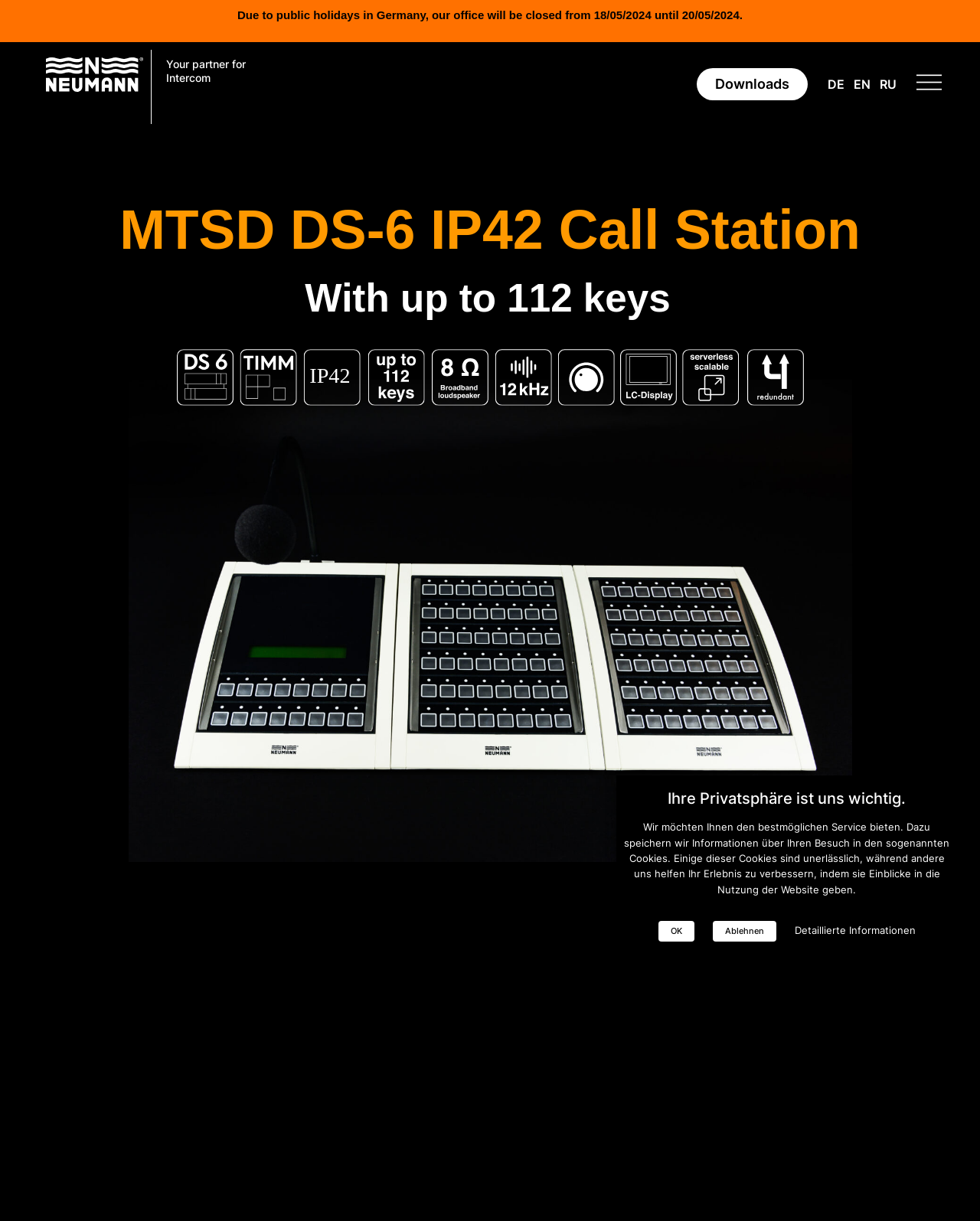Using the provided element description: "Traffic, rail and public transport", determine the bounding box coordinates of the corresponding UI element in the screenshot.

[0.555, 0.14, 0.805, 0.167]